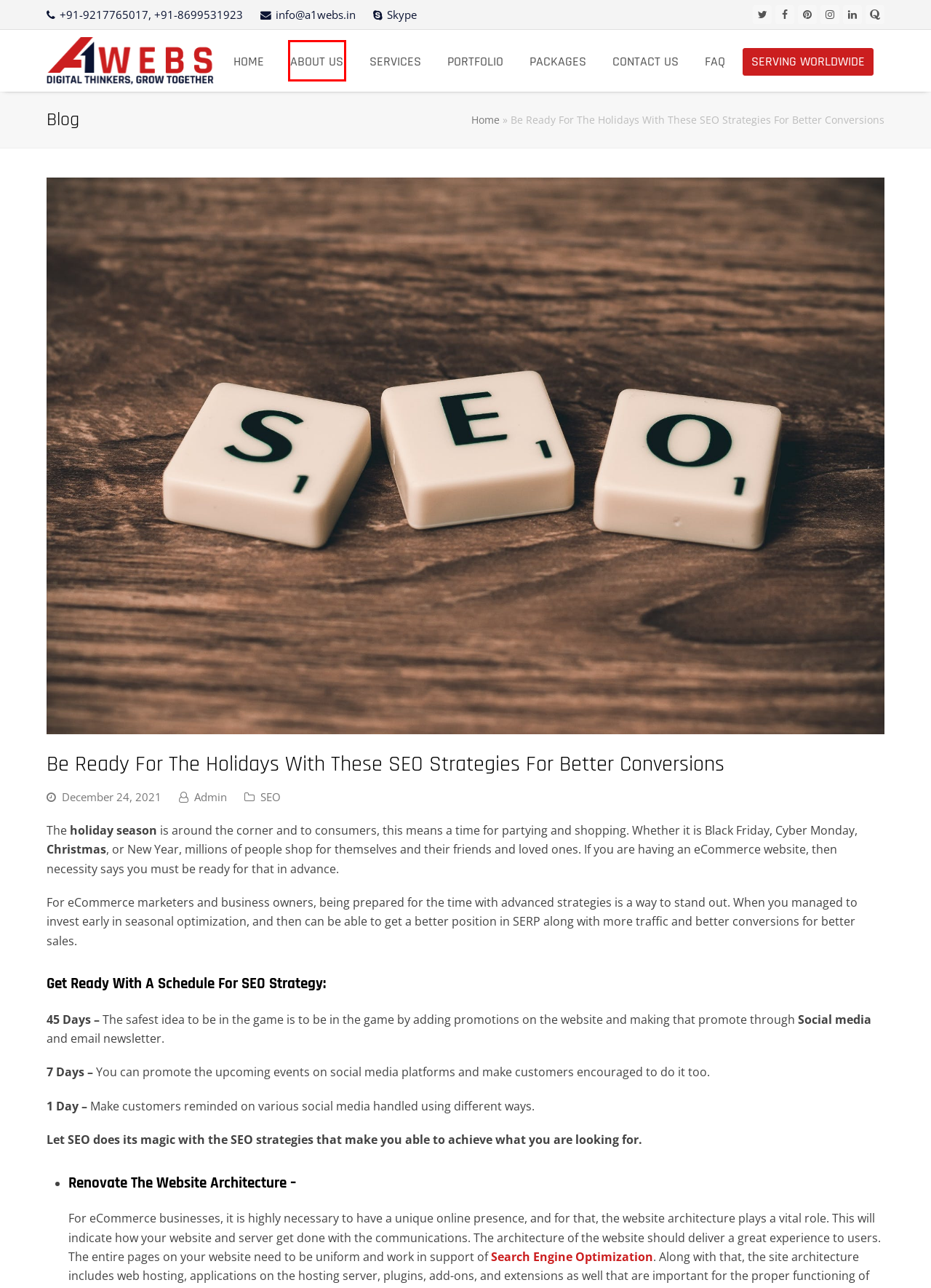With the provided screenshot showing a webpage and a red bounding box, determine which webpage description best fits the new page that appears after clicking the element inside the red box. Here are the options:
A. Portfolio - A1Webs Digital Marketing Agency
B. Contact Us - A1Webs Digital Marketing Agency
C. Admin, Author at A1Webs Digital Marketing Agency
D. About Us - A1Webs Digital Marketing Agency
E. SEO Archives - A1Webs Digital Marketing Agency
F. Services - A1Webs Digital Marketing Agency
G. SEO Services India - A1Webs Digital Marketing Agency
H. Home - A1Webs Digital Marketing Agency

D